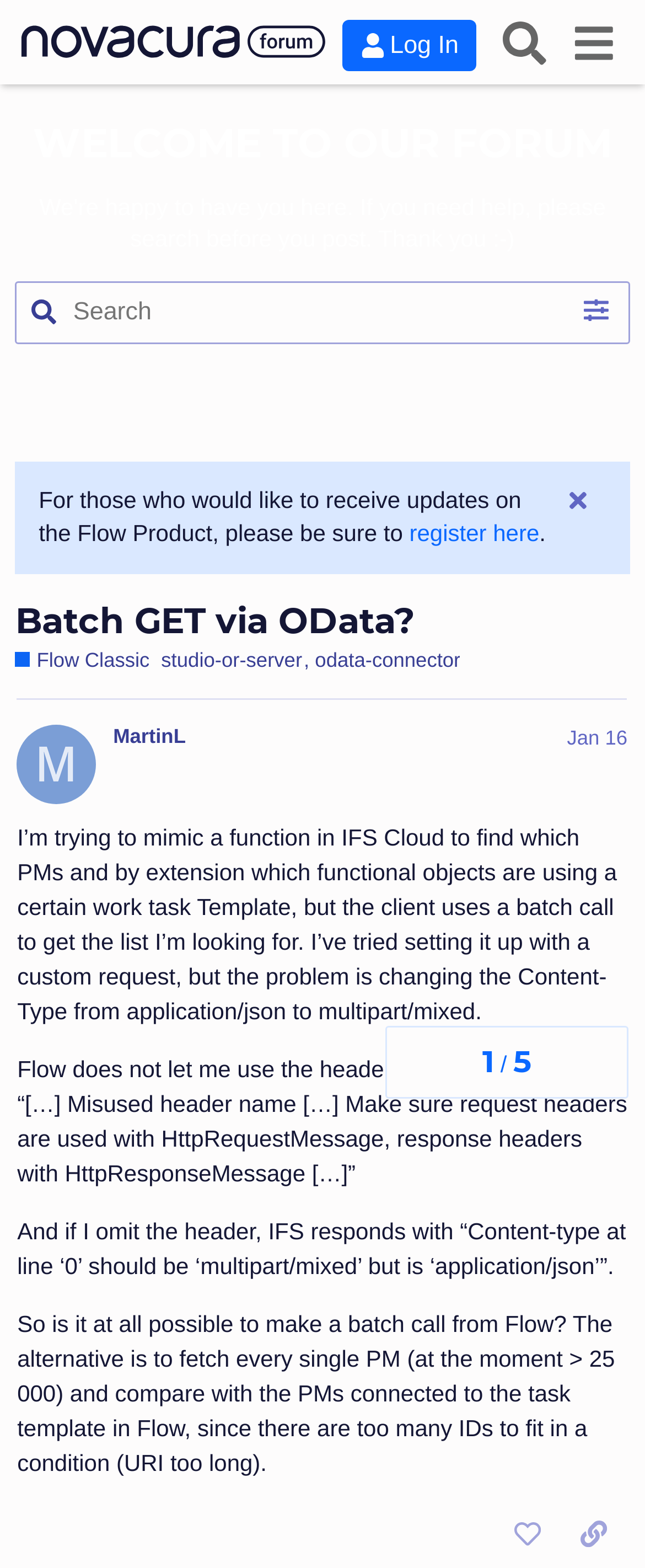Find the bounding box coordinates of the area to click in order to follow the instruction: "Register to receive updates on the Flow Product".

[0.635, 0.331, 0.836, 0.348]